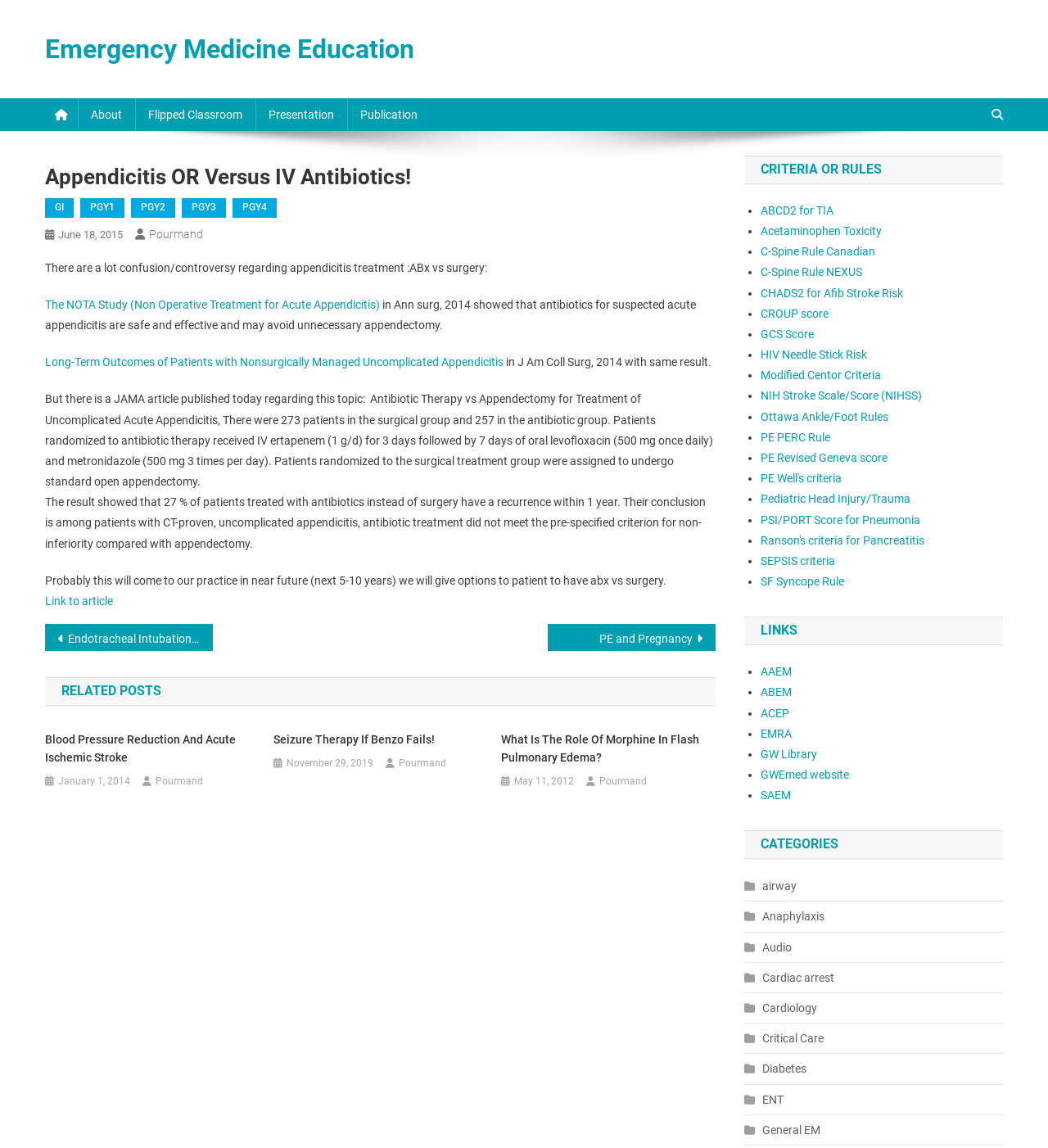Find the bounding box coordinates for the HTML element described in this sentence: "January 1, 2014January 1, 2014". Provide the coordinates as four float numbers between 0 and 1, in the format [left, top, right, bottom].

[0.056, 0.673, 0.124, 0.689]